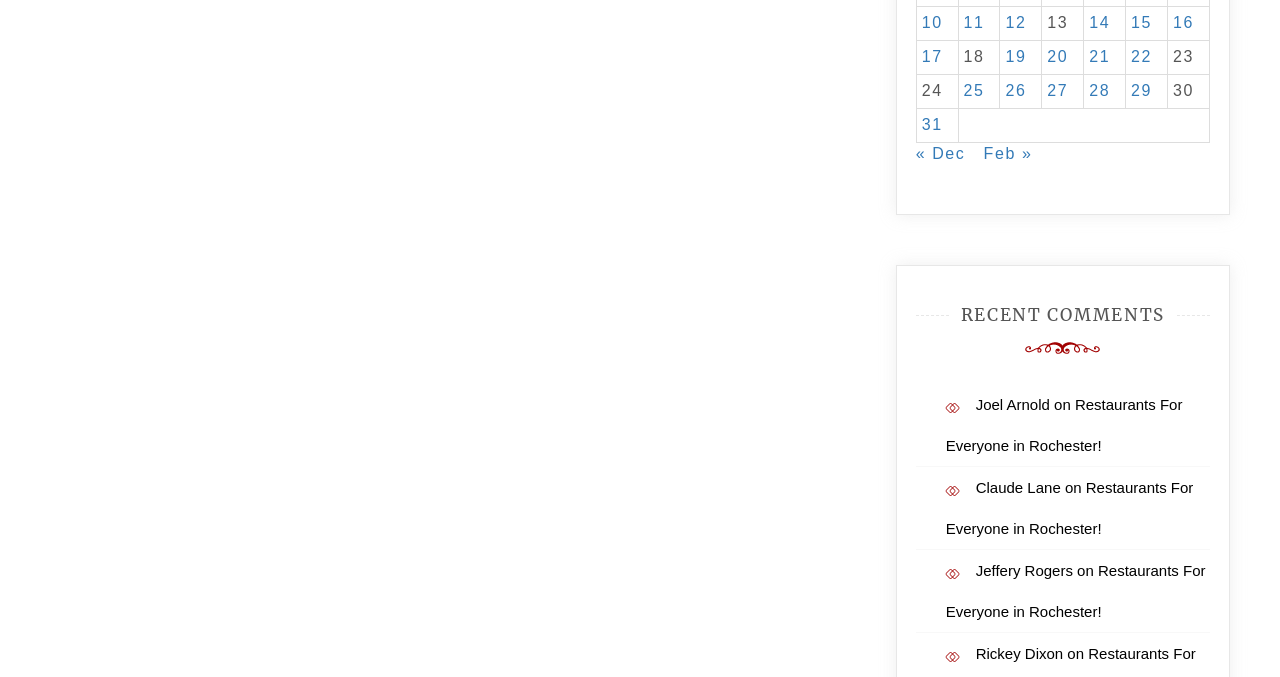How many days are listed in the calendar?
Use the image to answer the question with a single word or phrase.

31